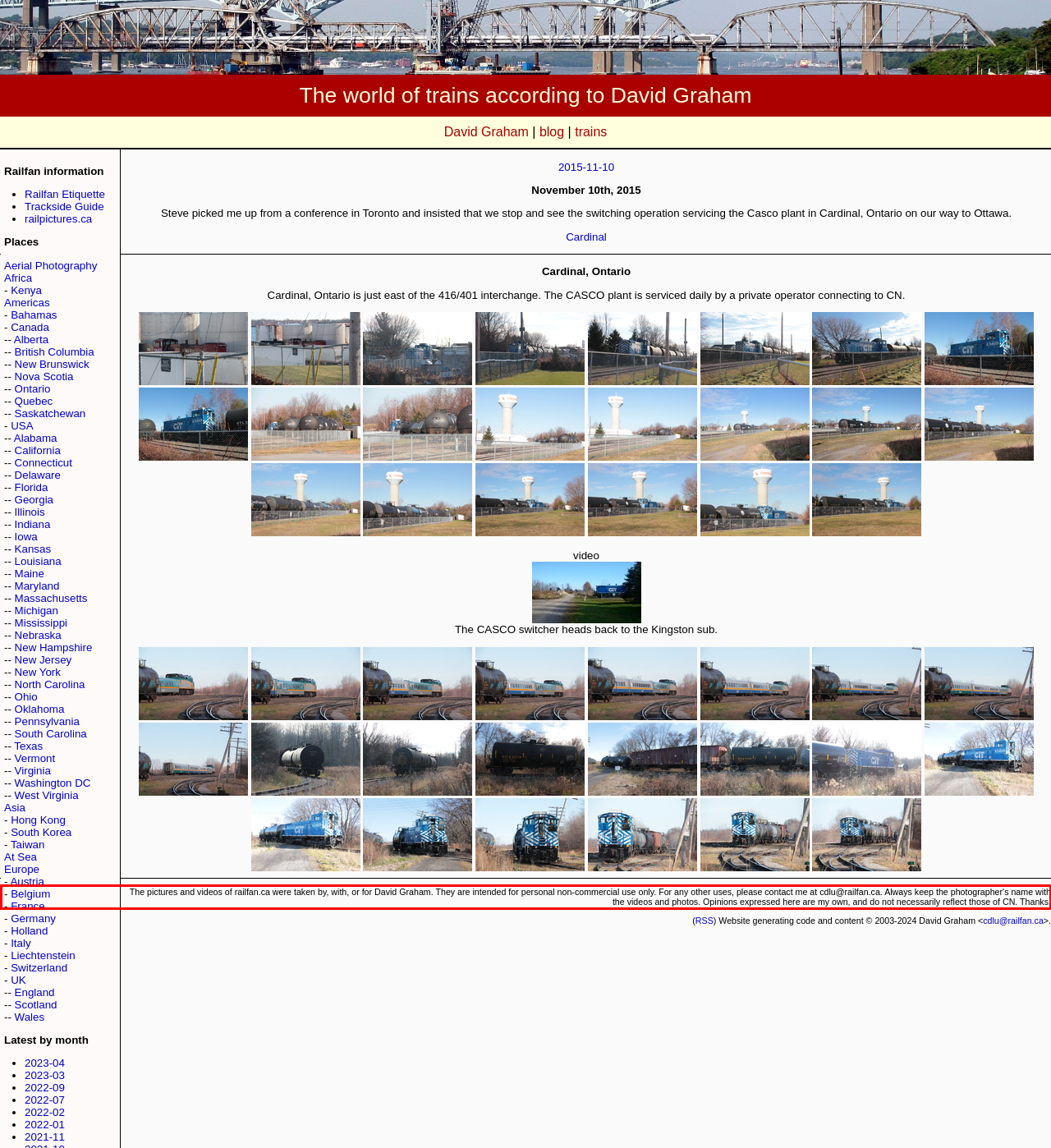Your task is to recognize and extract the text content from the UI element enclosed in the red bounding box on the webpage screenshot.

The pictures and videos of railfan.ca were taken by, with, or for David Graham. They are intended for personal non-commercial use only. For any other uses, please contact me at cdlu@railfan.ca. Always keep the photographer's name with the videos and photos. Opinions expressed here are my own, and do not necessarily reflect those of CN. Thanks!